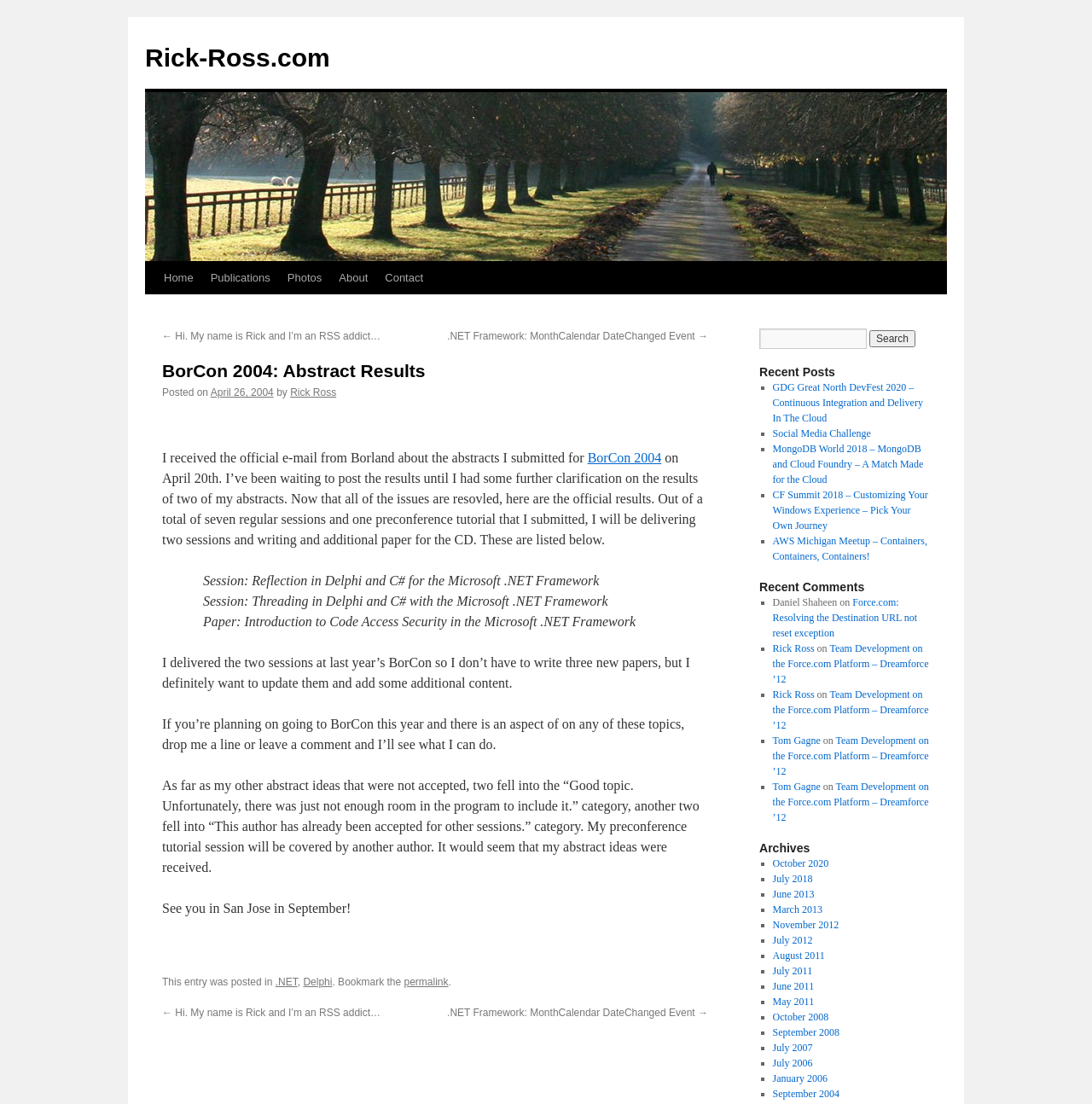Identify the bounding box coordinates of the element that should be clicked to fulfill this task: "click on the 'Home' link". The coordinates should be provided as four float numbers between 0 and 1, i.e., [left, top, right, bottom].

[0.142, 0.237, 0.185, 0.267]